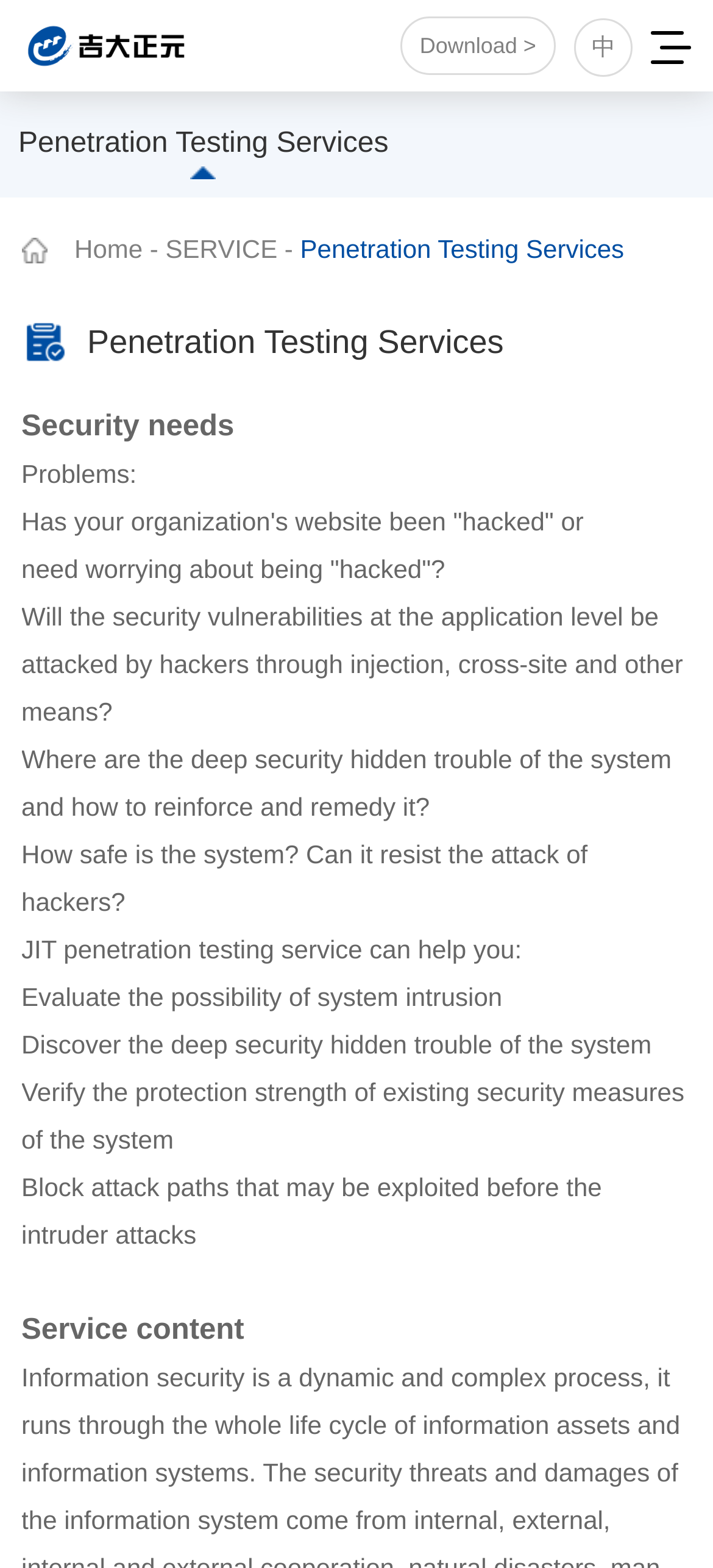Provide the bounding box coordinates of the HTML element this sentence describes: "Privacy Policy". The bounding box coordinates consist of four float numbers between 0 and 1, i.e., [left, top, right, bottom].

None